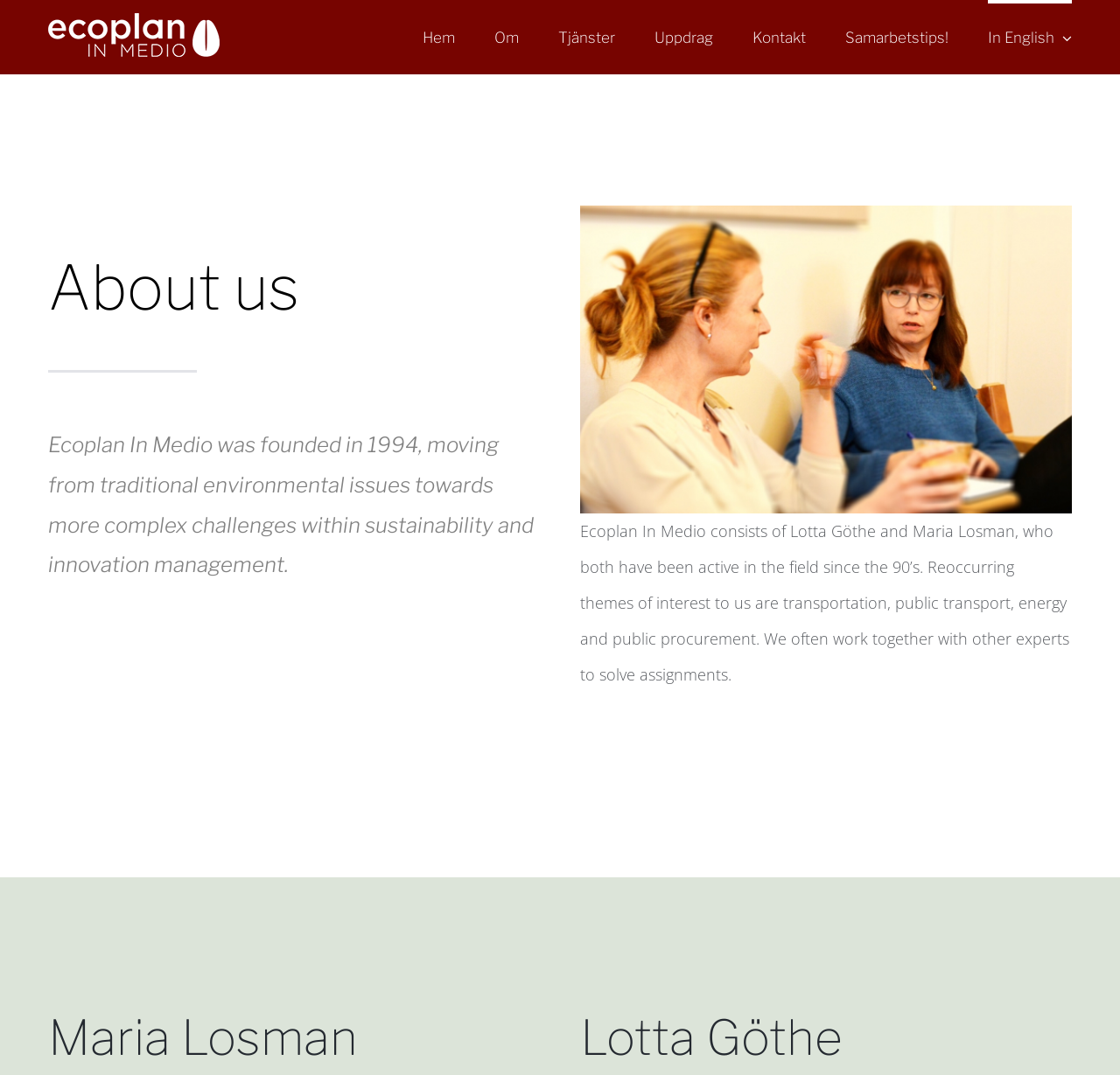Provide a one-word or short-phrase answer to the question:
What is the position of the image 'IMG_EA01299EA072-1'?

below the heading